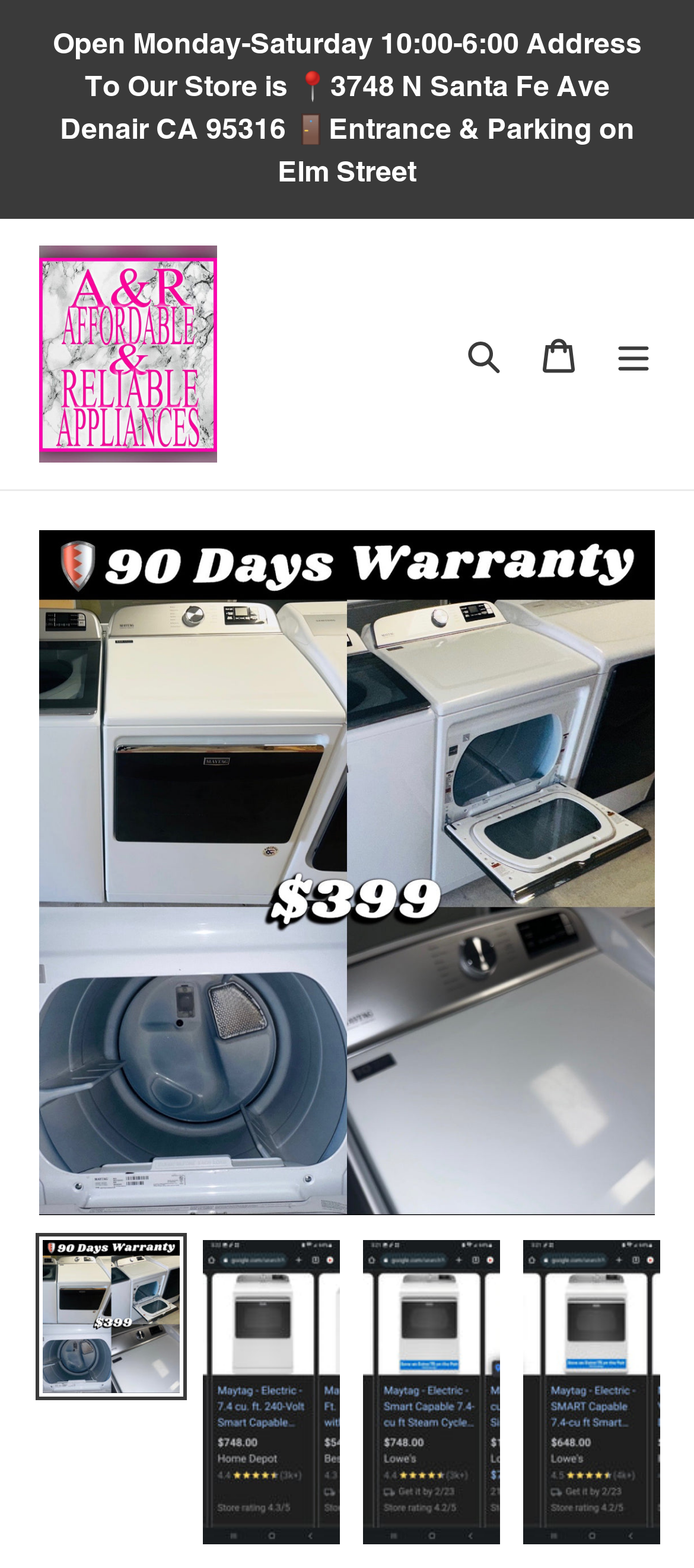Elaborate on the webpage's design and content in a detailed caption.

This webpage is about a refurbished Maytag King Size Electric Dryer for sale. At the top, there is an announcement section that displays the store's operating hours and address. Below the announcement, there is a logo of "ARAPPLIANCES" with a link to the store's homepage. 

To the right of the logo, there are three buttons: "Search", "Cart", and "Menu". The "Menu" button is a dropdown menu for mobile navigation. 

Below these elements, there is a large image of the Maytag King Size Electric Dryer, taking up most of the page's width. Underneath the large image, there are four smaller images of the same dryer, each with a link to load the image into a gallery viewer. 

The webpage has a simple and clean layout, with a focus on showcasing the product for sale.